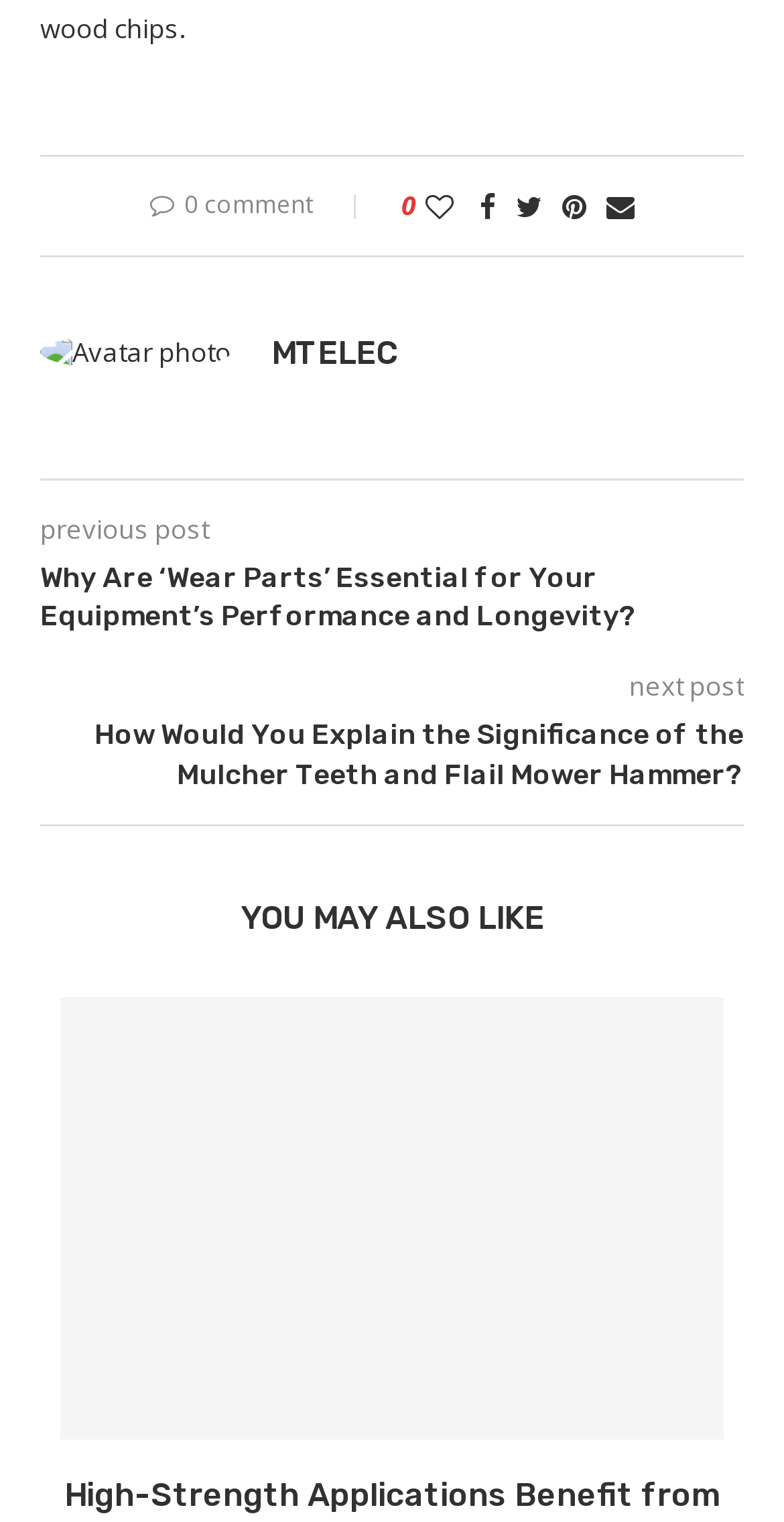How many recommended posts are displayed?
Carefully analyze the image and provide a thorough answer to the question.

There is one recommended post displayed, which is 'High-Strength Applications Benefit from Grade 3 ASTM A252 Piling Pipe'. This post is located in the 'YOU MAY ALSO LIKE' section.